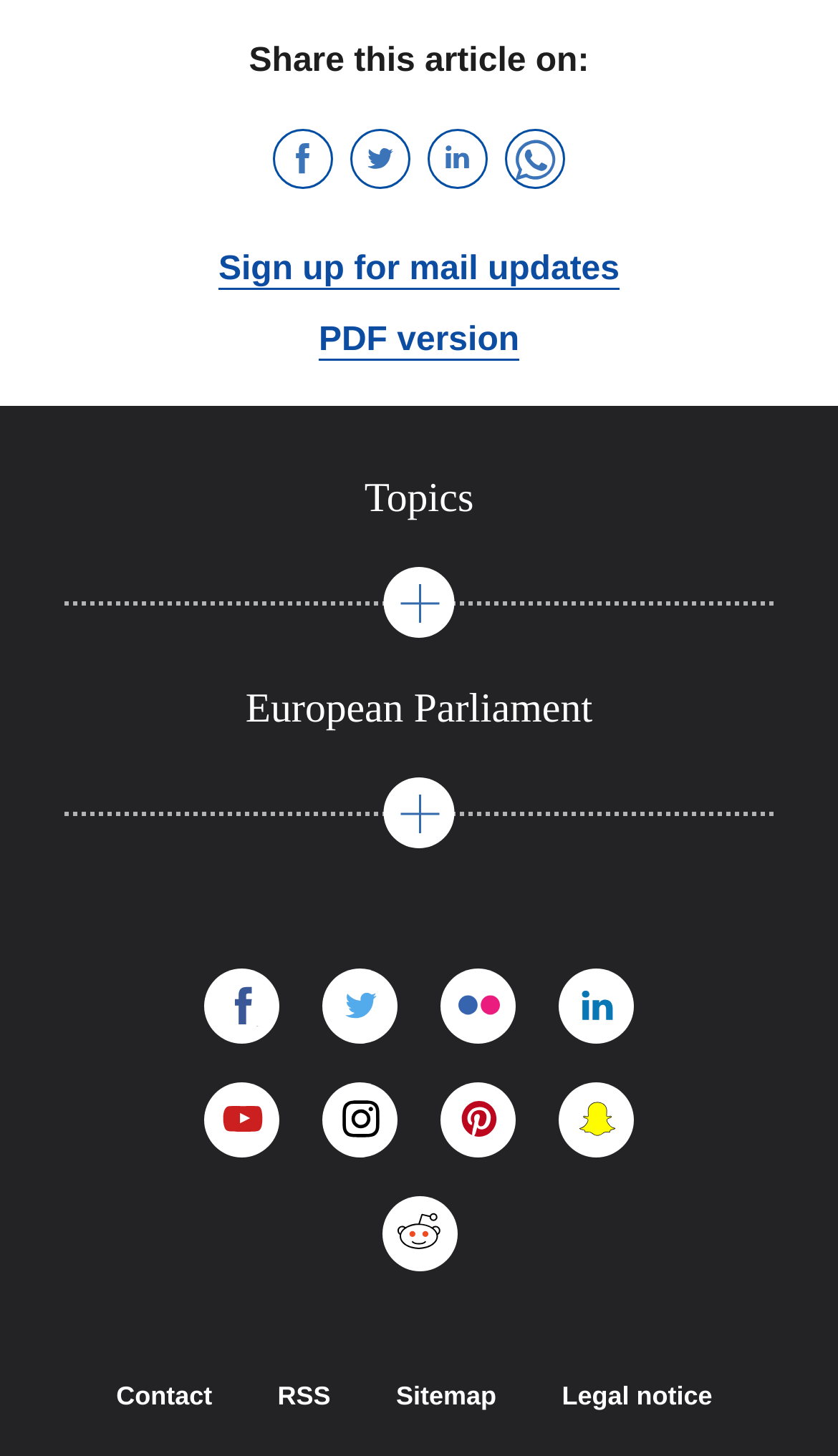Determine the coordinates of the bounding box that should be clicked to complete the instruction: "Go to Next issue". The coordinates should be represented by four float numbers between 0 and 1: [left, top, right, bottom].

None